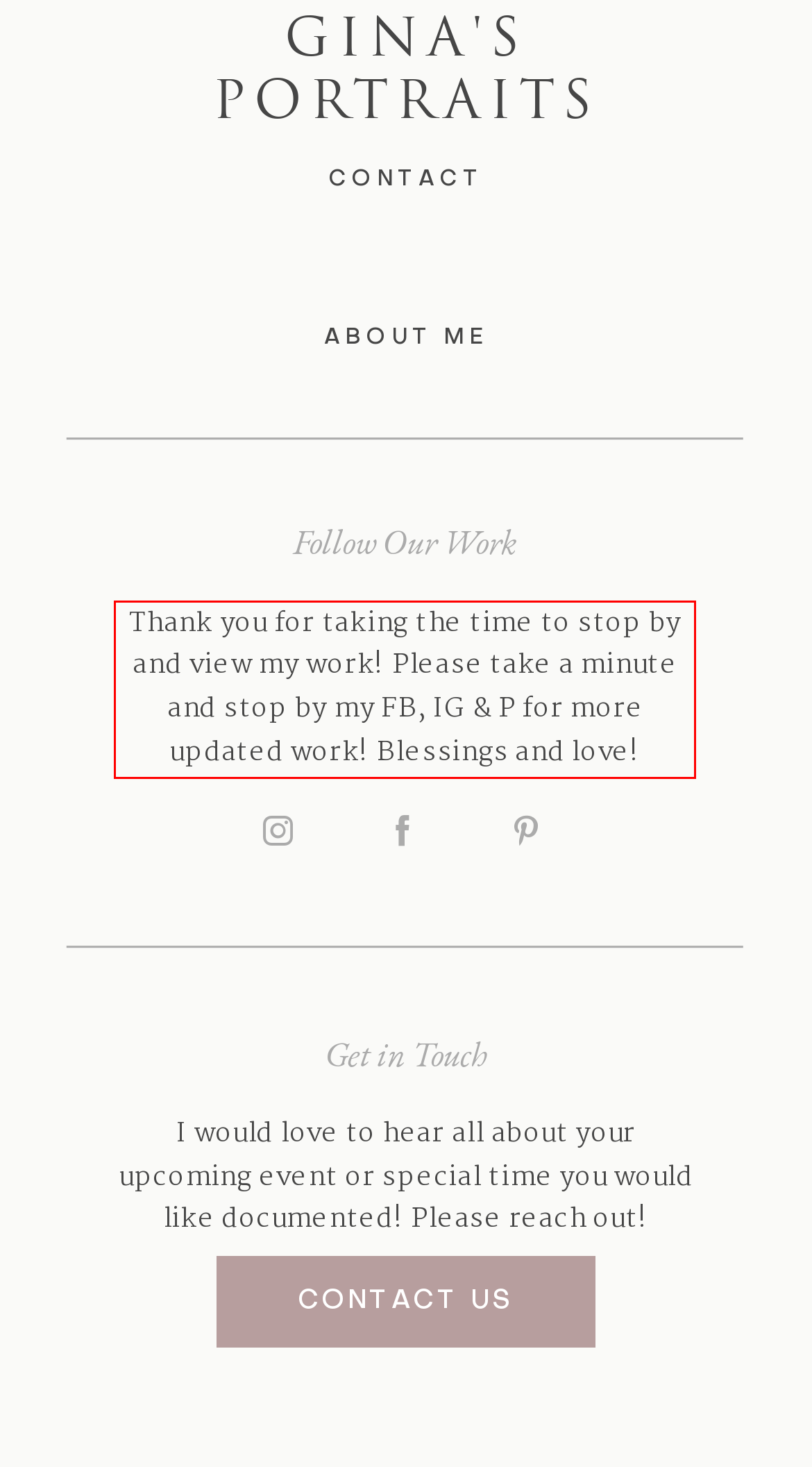Look at the provided screenshot of the webpage and perform OCR on the text within the red bounding box.

Thank you for taking the time to stop by and view my work! Please take a minute and stop by my FB, IG & P for more updated work! Blessings and love!